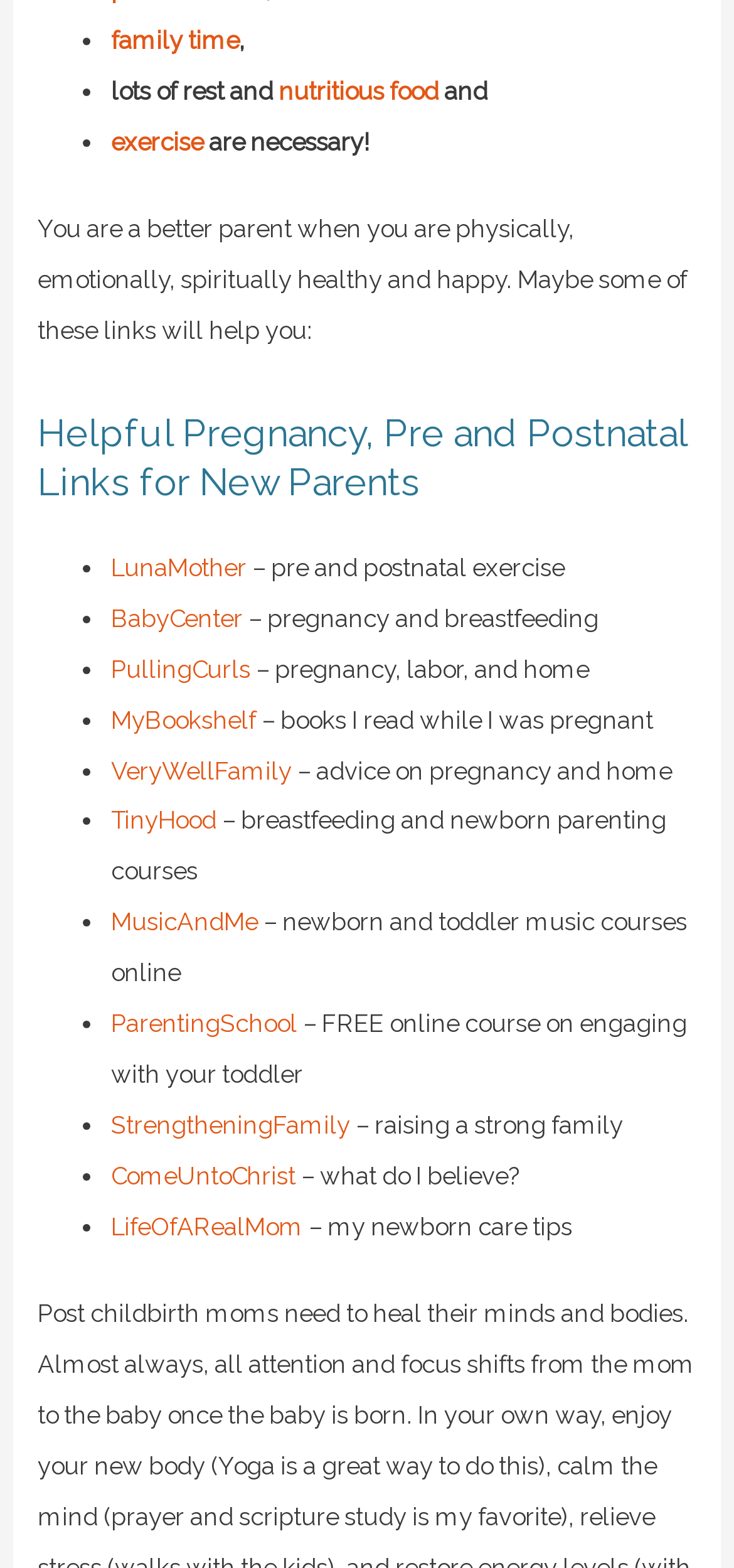Show the bounding box coordinates for the element that needs to be clicked to execute the following instruction: "check out LunaMother". Provide the coordinates in the form of four float numbers between 0 and 1, i.e., [left, top, right, bottom].

[0.151, 0.353, 0.336, 0.371]